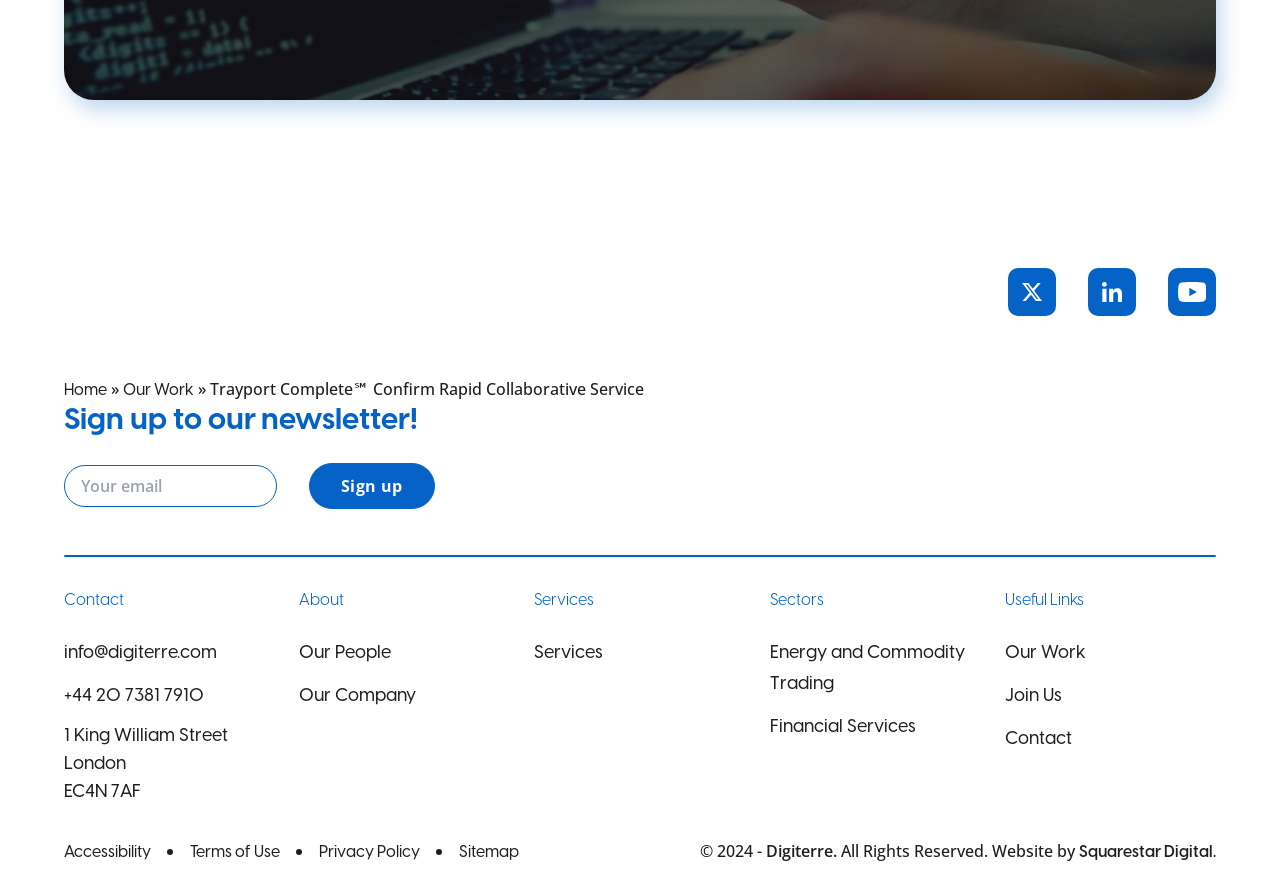Who designed the company's website?
Relying on the image, give a concise answer in one word or a brief phrase.

Squarestar Digital